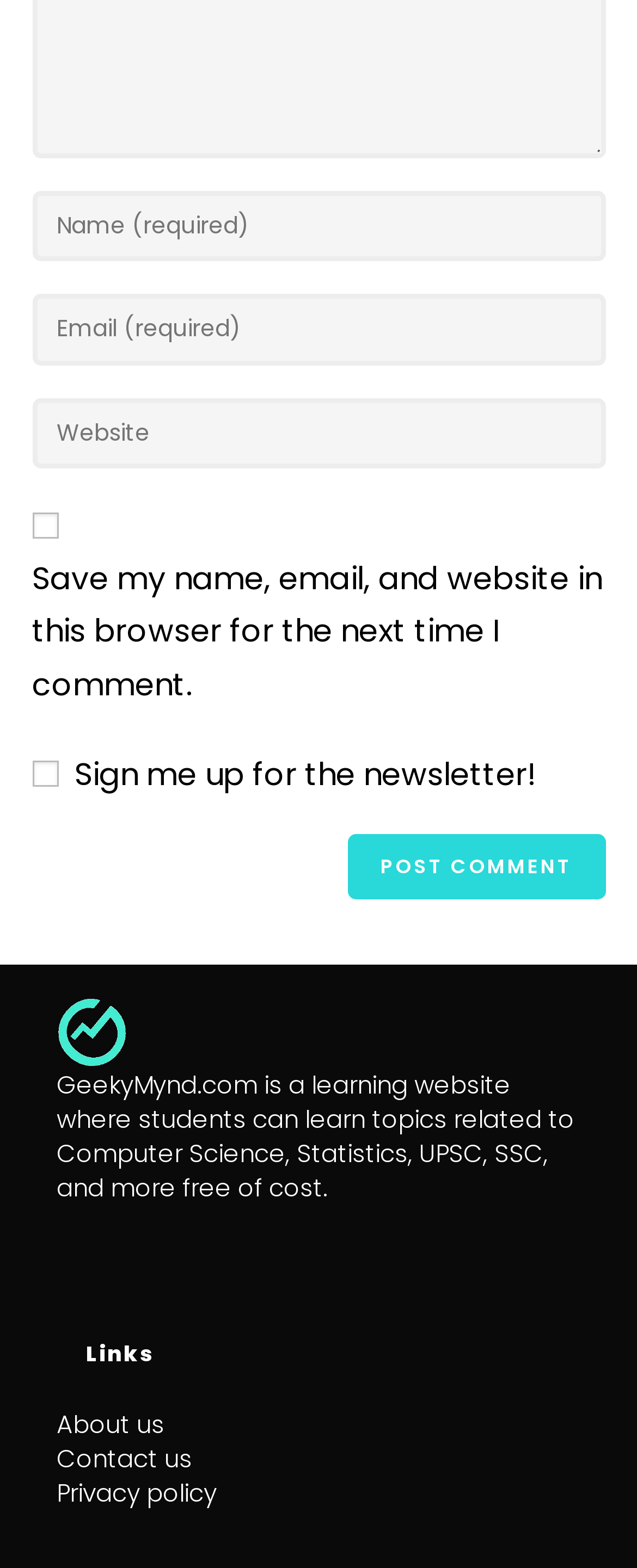Give a one-word or phrase response to the following question: What topics are covered on this website?

Computer Science, Statistics, etc.